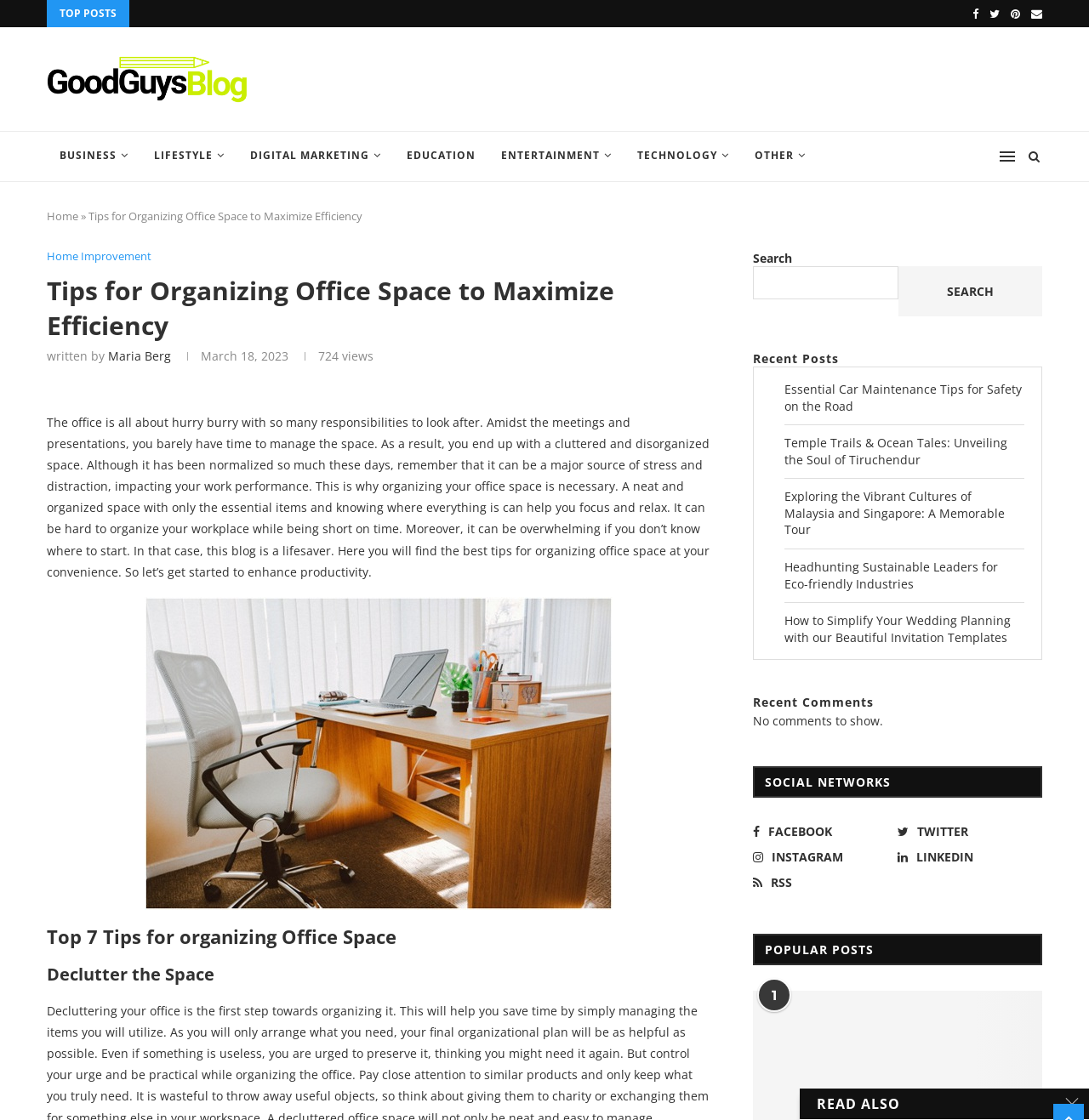Locate the bounding box coordinates of the item that should be clicked to fulfill the instruction: "View the 'Recent Posts'".

[0.691, 0.313, 0.957, 0.327]